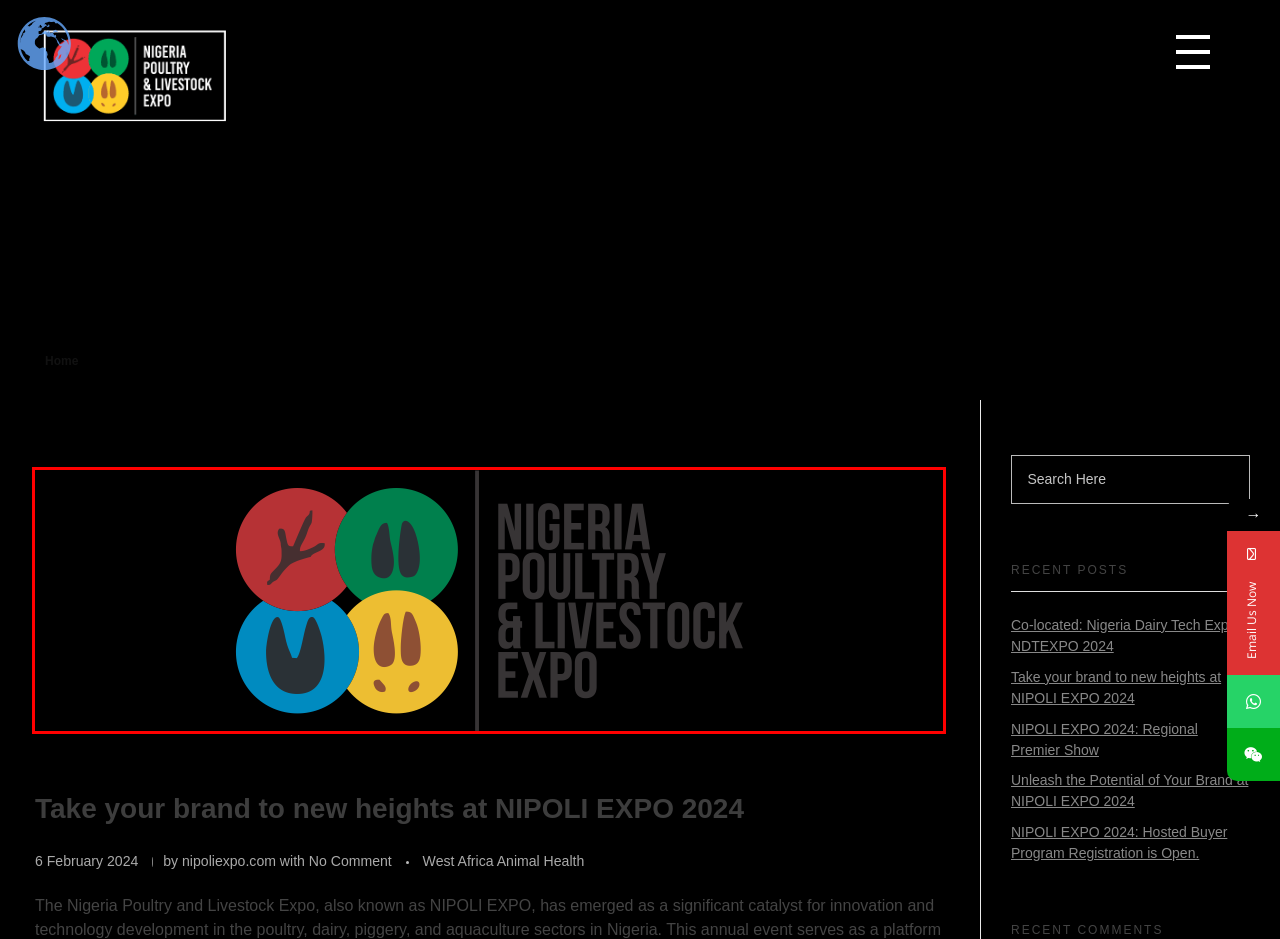Evaluate the webpage screenshot and identify the element within the red bounding box. Select the webpage description that best fits the new webpage after clicking the highlighted element. Here are the candidates:
A. NIPOLI EXPO 2024 | Industry Review
B. NIPOLI EXPO 2024 | NIPOLI EXPO 2024: Regional Premier Show
C. NIPOLI EXPO 2024 | Welcome Address
D. NIPOLI EXPO 2024 | Take your brand to new heights at NIPOLI EXPO 2024
E. nipoliexpo.com | NIPOLI EXPO 2024
F. NIPOLI EXPO 2024 | Co-located: Nigeria Dairy Tech Expo, NDTEXPO 2024
G. NIPOLI EXPO 2024 | Unleash the Potential of Your Brand at NIPOLI EXPO 2024
H. NIPOLI EXPO 2024 | A Hub for B2B Networking Opportunities.

D